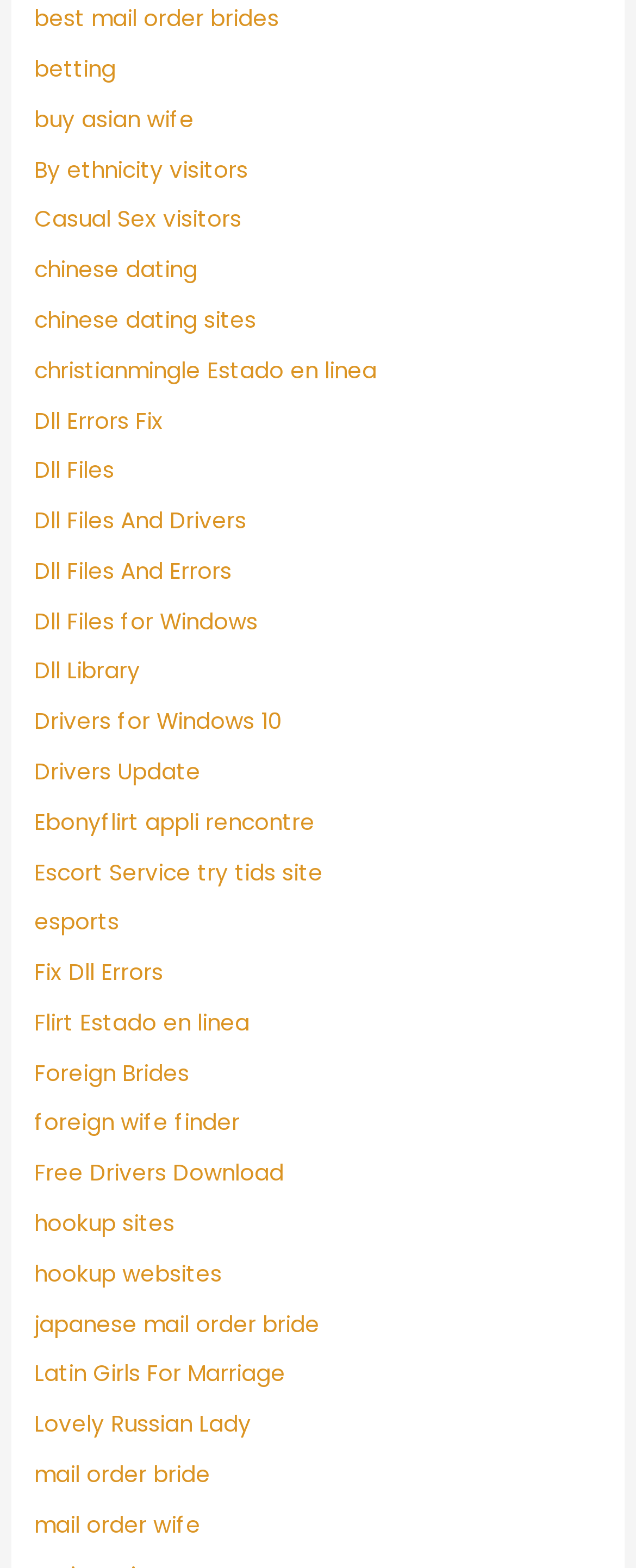Pinpoint the bounding box coordinates of the area that must be clicked to complete this instruction: "learn about Dll Errors Fix".

[0.054, 0.258, 0.257, 0.278]